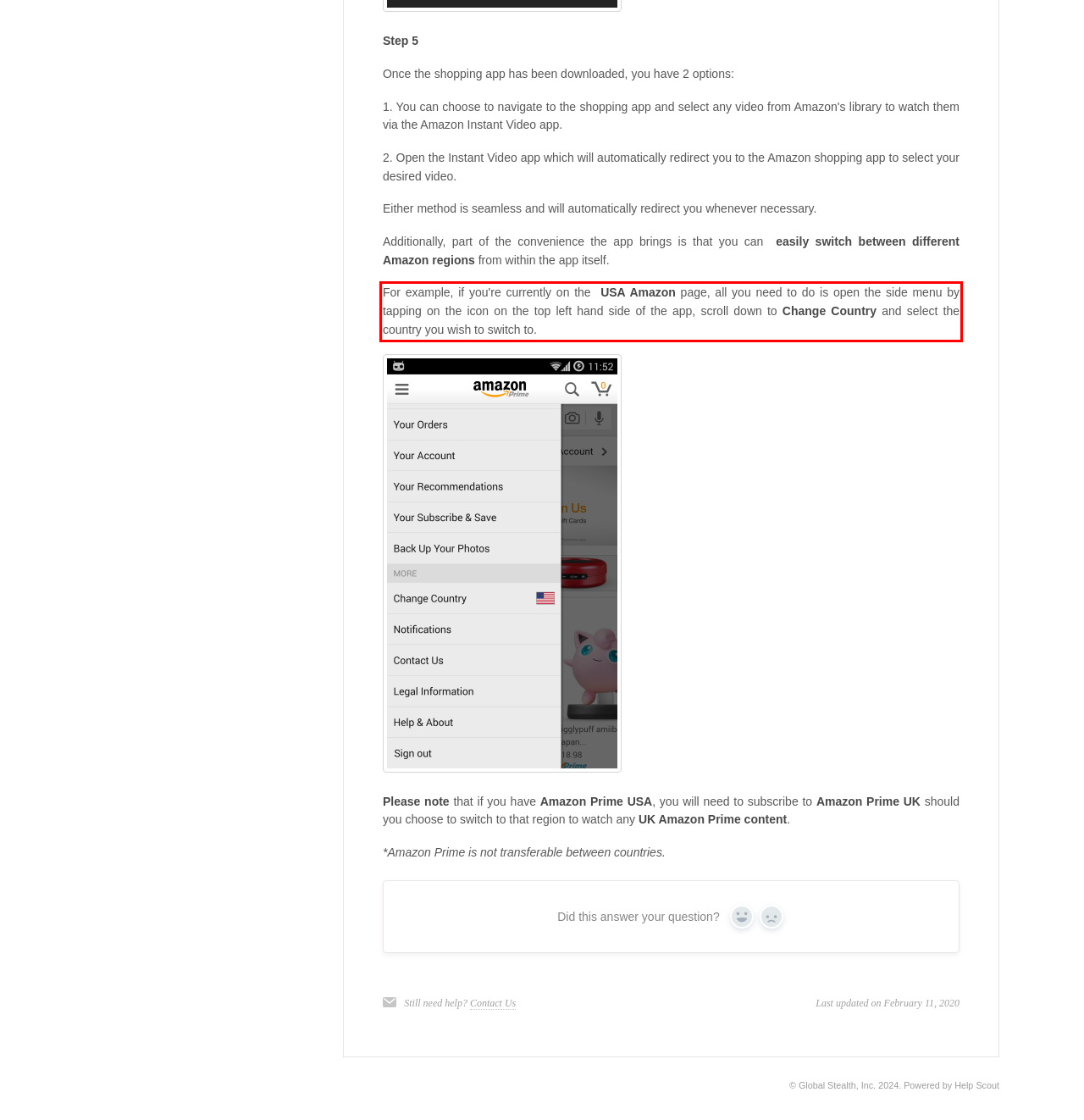You have a webpage screenshot with a red rectangle surrounding a UI element. Extract the text content from within this red bounding box.

For example, if you're currently on the USA Amazon page, all you need to do is open the side menu by tapping on the icon on the top left hand side of the app, scroll down to Change Country and select the country you wish to switch to.